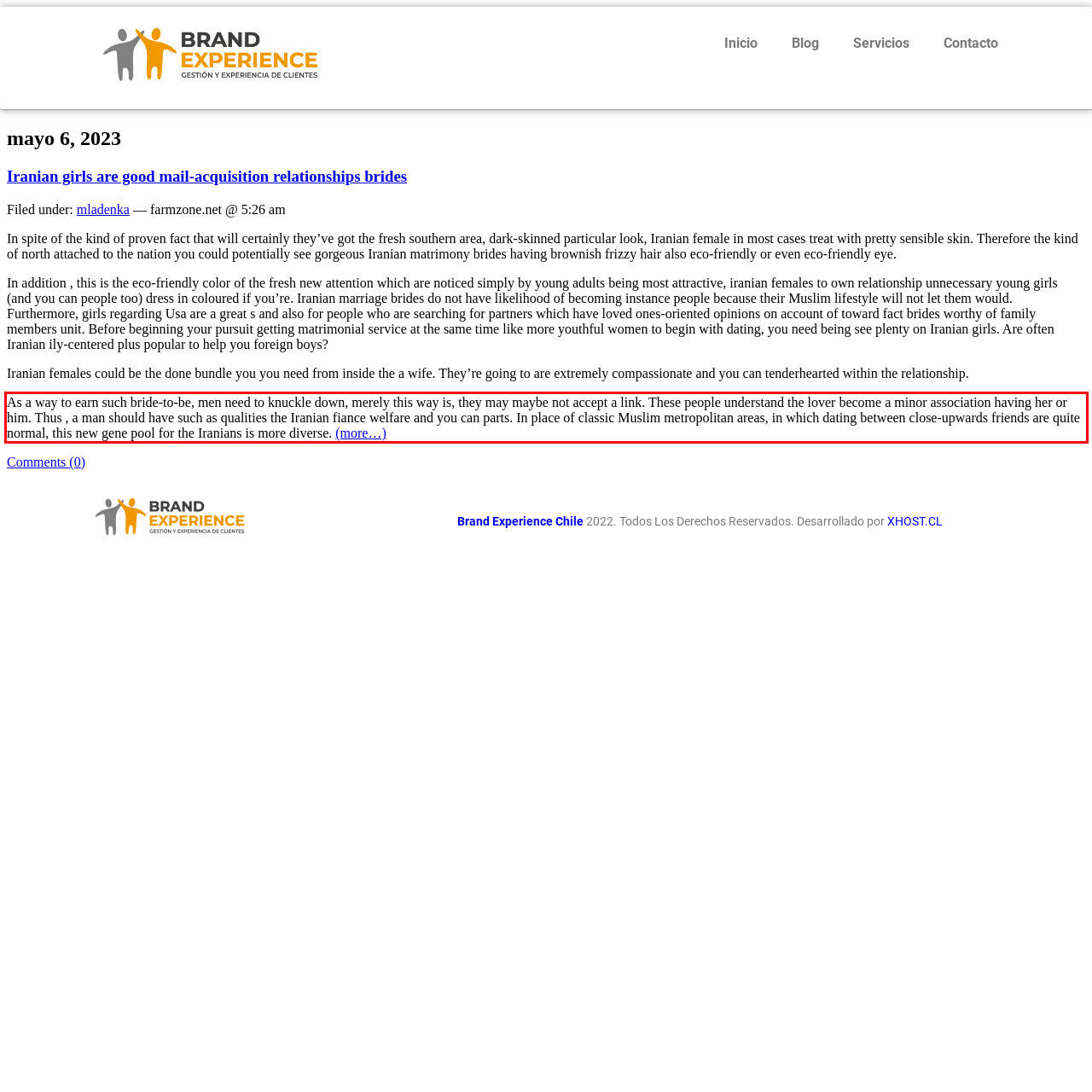Inspect the webpage screenshot that has a red bounding box and use OCR technology to read and display the text inside the red bounding box.

As a way to earn such bride-to-be, men need to knuckle down, merely this way is, they may maybe not accept a link. These people understand the lover become a minor association having her or him. Thus , a man should have such as qualities the Iranian fiance welfare and you can parts. In place of classic Muslim metropolitan areas, in which dating between close-upwards friends are quite normal, this new gene pool for the Iranians is more diverse. (more…)